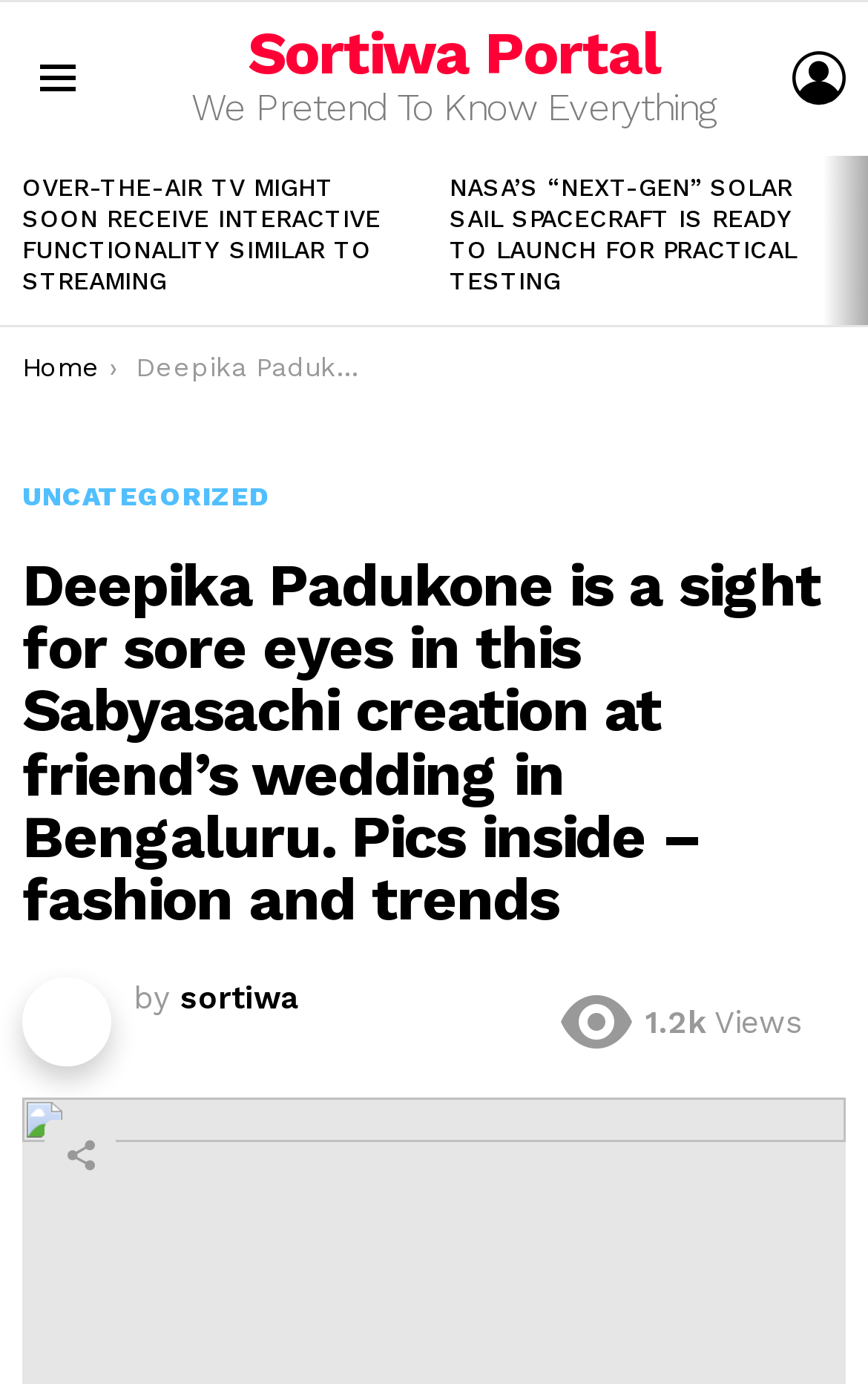Provide a thorough description of this webpage.

The webpage appears to be a news article or blog post featuring Deepika Padukone, a Bollywood actress, wearing a Sabyasachi creation at a friend's wedding in Bengaluru. The article is categorized under "fashion and trends" on the Sortiwa Portal website.

At the top of the page, there is a menu icon on the left and a link to the Sortiwa Portal website on the right. Below this, there is a heading that reads "We Pretend To Know Everything" and a login link on the far right.

The main content of the page is divided into two columns. The left column features a section titled "LATEST STORIES" with two article previews. The first article has a heading about over-the-air TV receiving interactive functionality similar to streaming, and the second article has a heading about NASA's "next-gen" solar sail spacecraft being ready to launch for practical testing.

The right column features the main article about Deepika Padukone, with a heading that matches the meta description. Below the heading, there is a section with a "You are here:" label, followed by a link to the "Home" page. The article content is not explicitly described in the accessibility tree, but it likely includes images of Deepika Padukone, given the mention of "Pics inside" in the meta description.

At the bottom of the page, there are links to navigate to previous and next pages, as well as a share icon on the left.